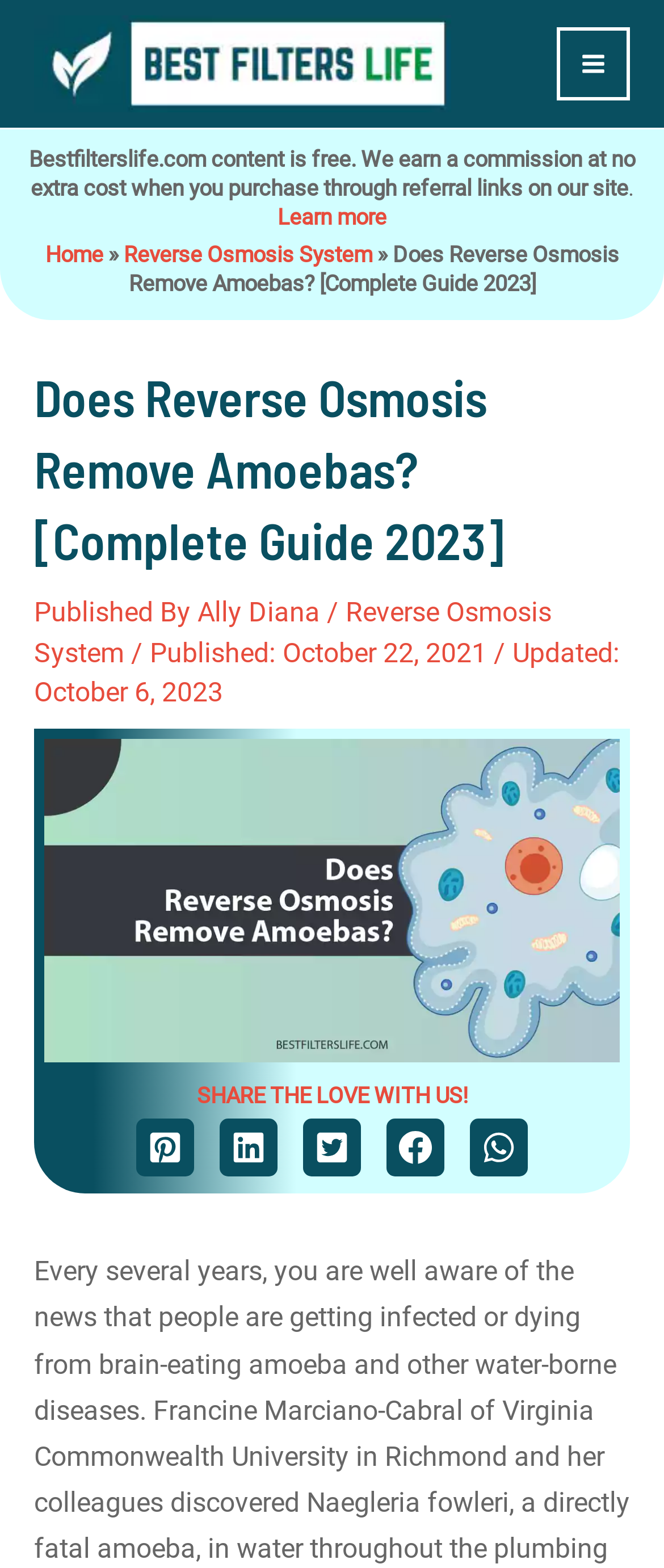Find the bounding box of the web element that fits this description: "News".

None